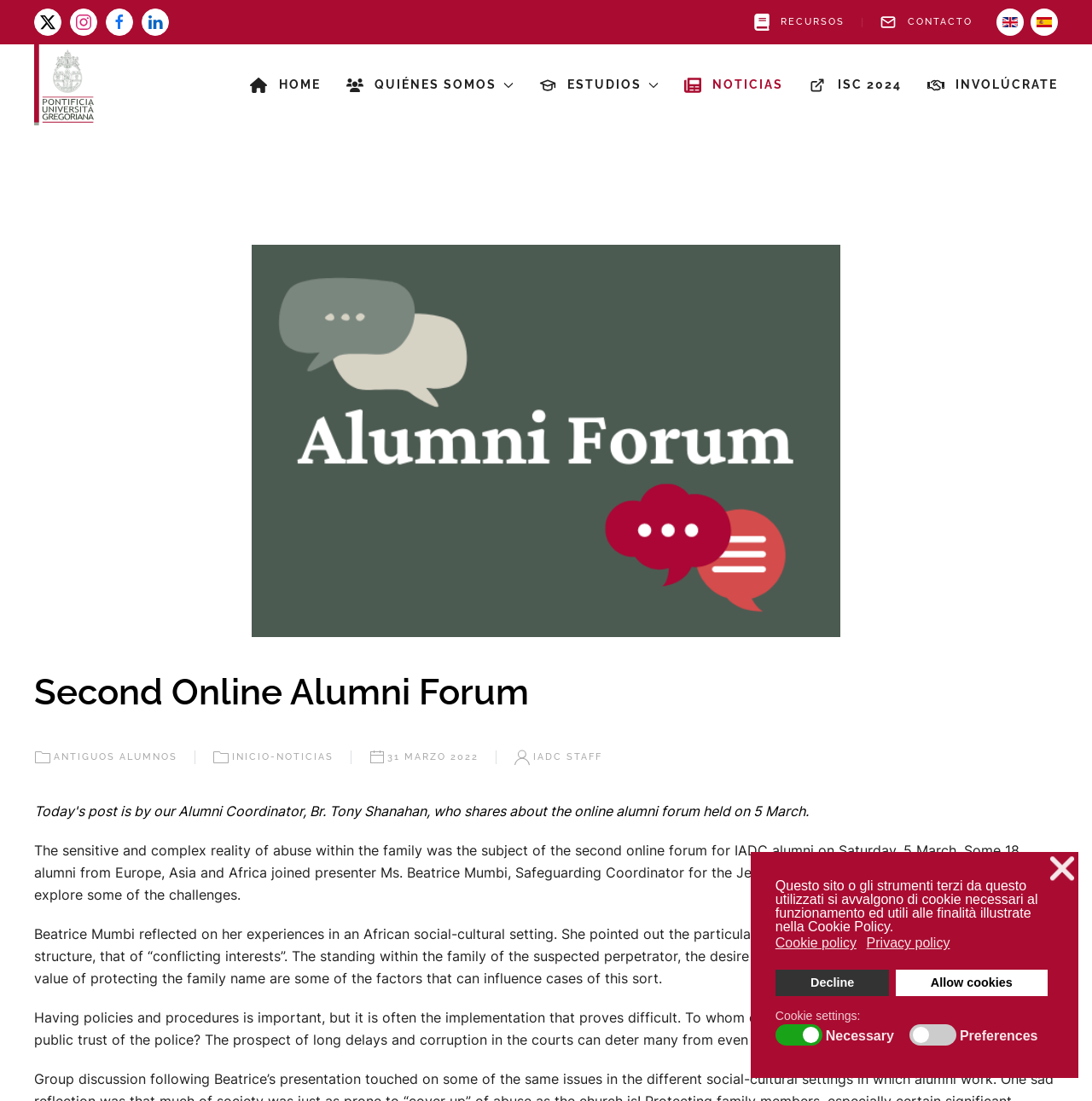Determine the bounding box of the UI element mentioned here: "Decline". The coordinates must be in the format [left, top, right, bottom] with values ranging from 0 to 1.

[0.71, 0.88, 0.814, 0.905]